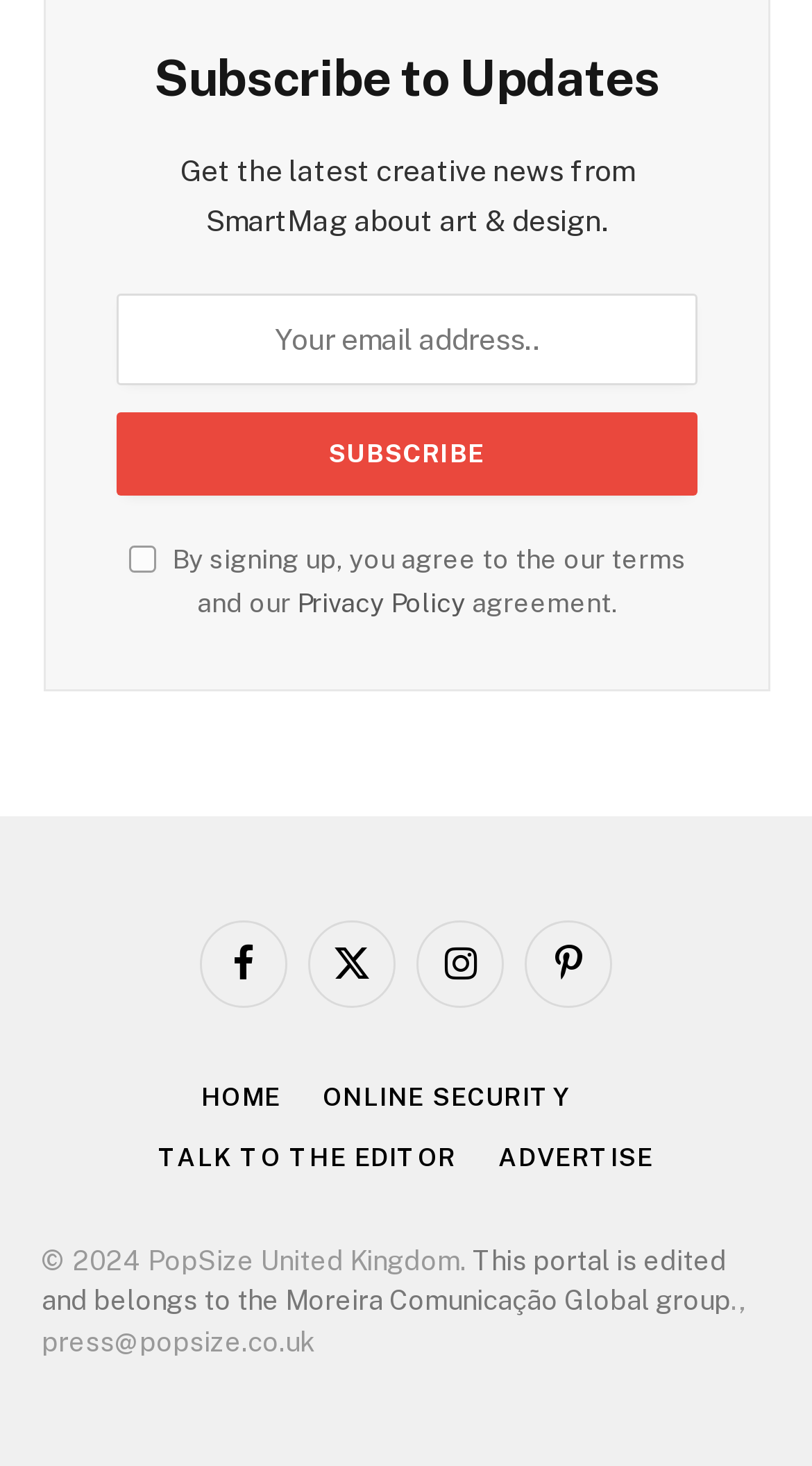What is the copyright year?
Provide a detailed answer to the question using information from the image.

The webpage contains a copyright statement '© 2024 PopSize United Kingdom.', indicating that the copyright year is 2024.